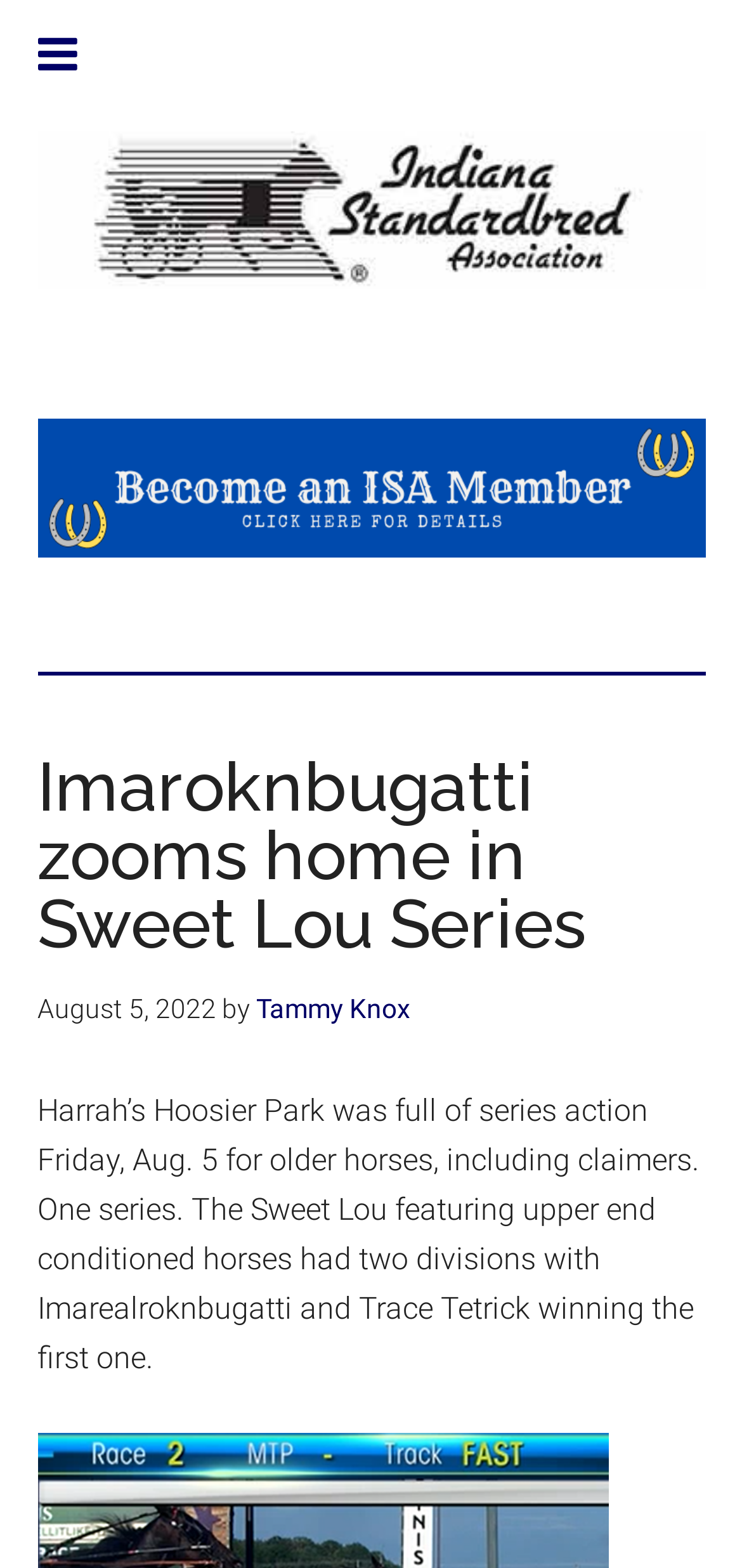What is the name of the park where the Sweet Lou Series took place?
Please answer using one word or phrase, based on the screenshot.

Harrah’s Hoosier Park